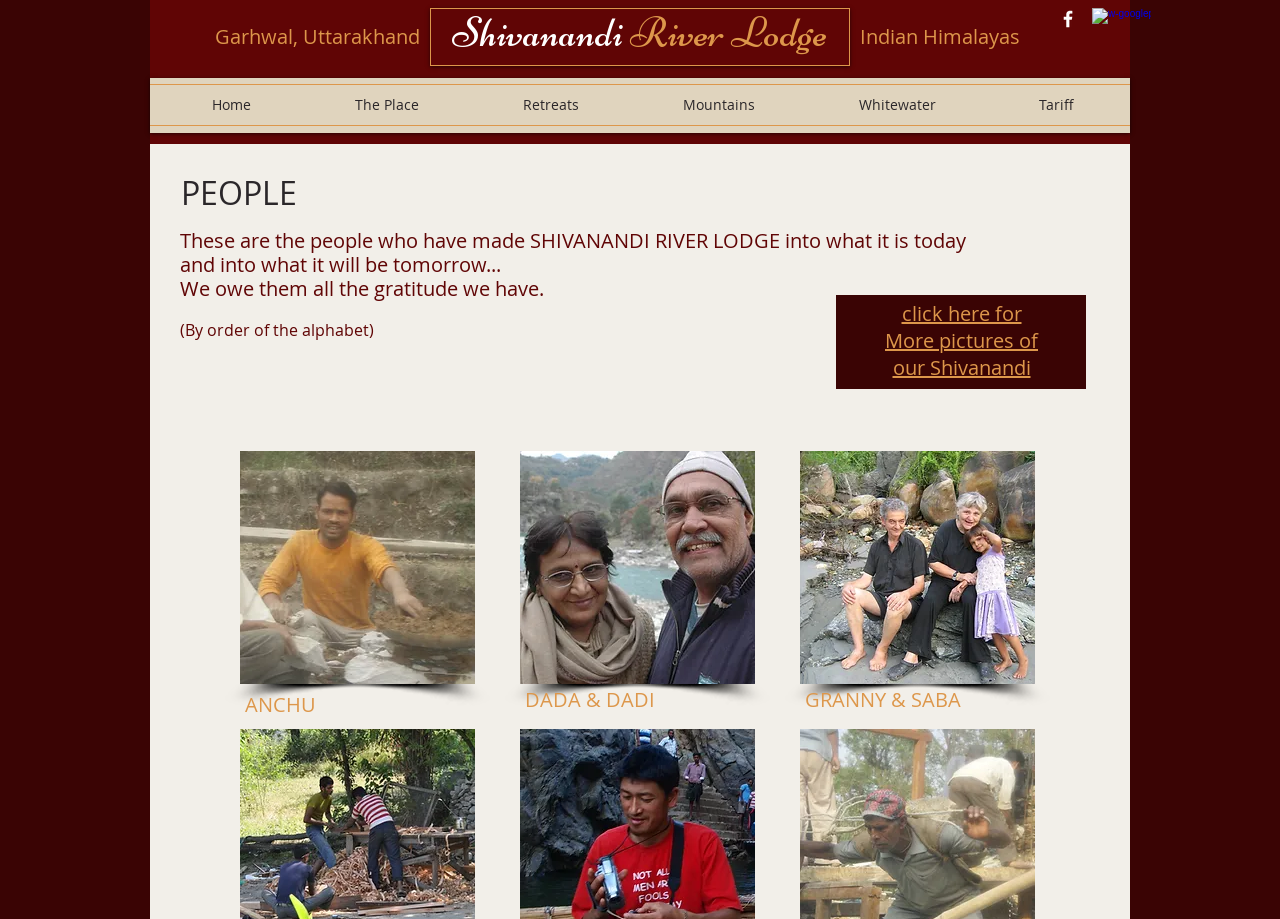Pinpoint the bounding box coordinates of the area that must be clicked to complete this instruction: "Click on the 'Anchu' button".

[0.188, 0.49, 0.371, 0.744]